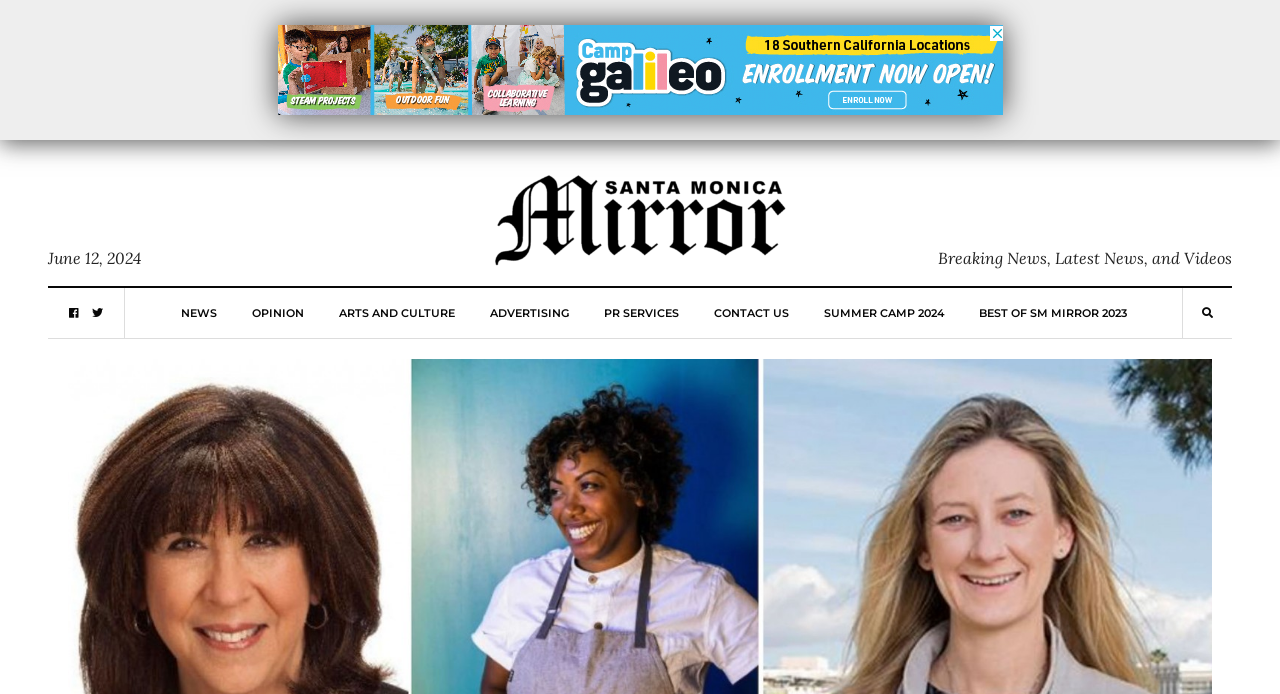Identify the bounding box of the HTML element described as: "Contact us".

[0.557, 0.415, 0.616, 0.487]